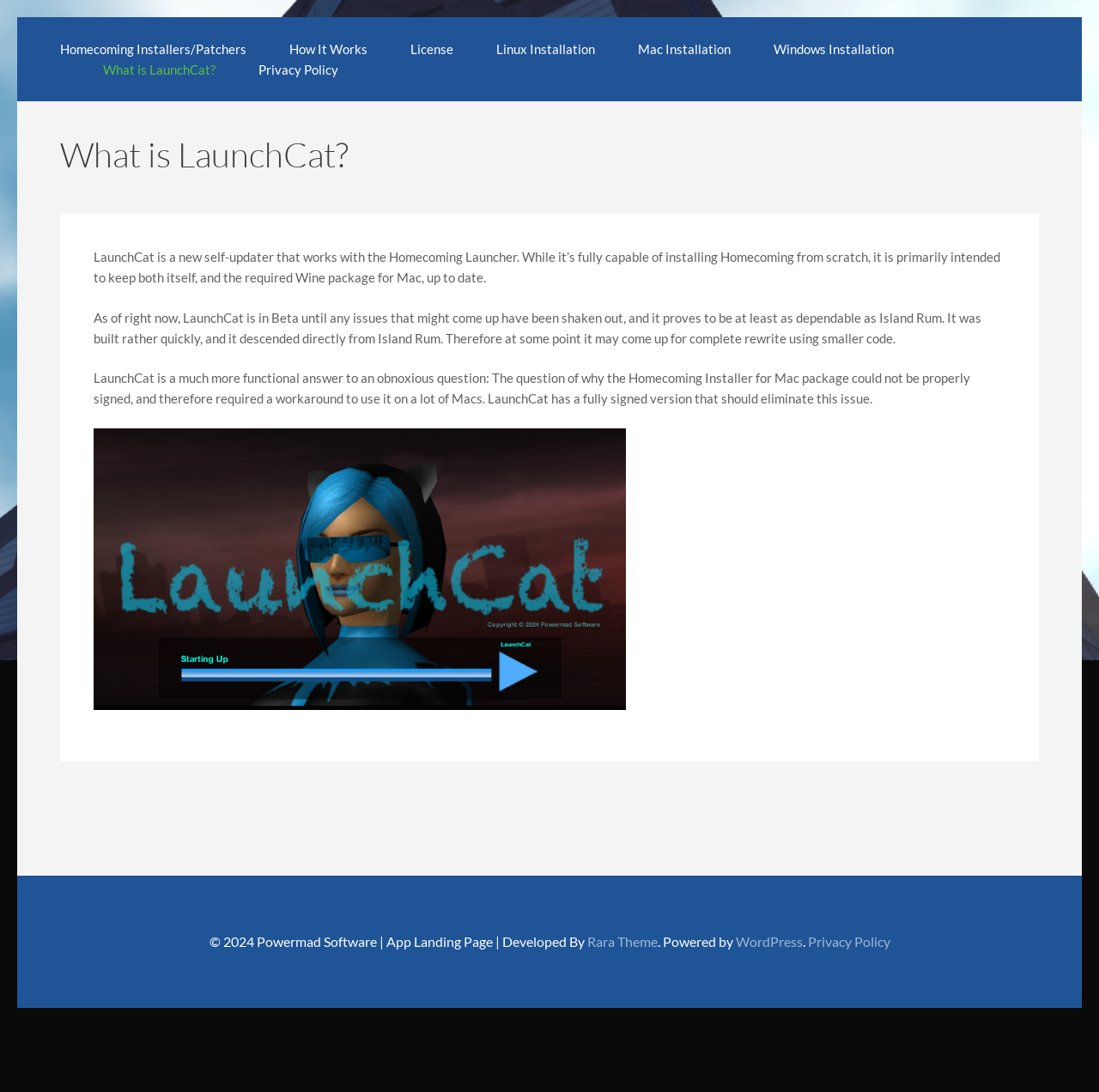Who developed the webpage?
Give a detailed response to the question by analyzing the screenshot.

The webpage footer contains a link to 'Rara Theme' which is likely the developer of the webpage, as it is mentioned alongside 'Powermad Software' and 'WordPress'.